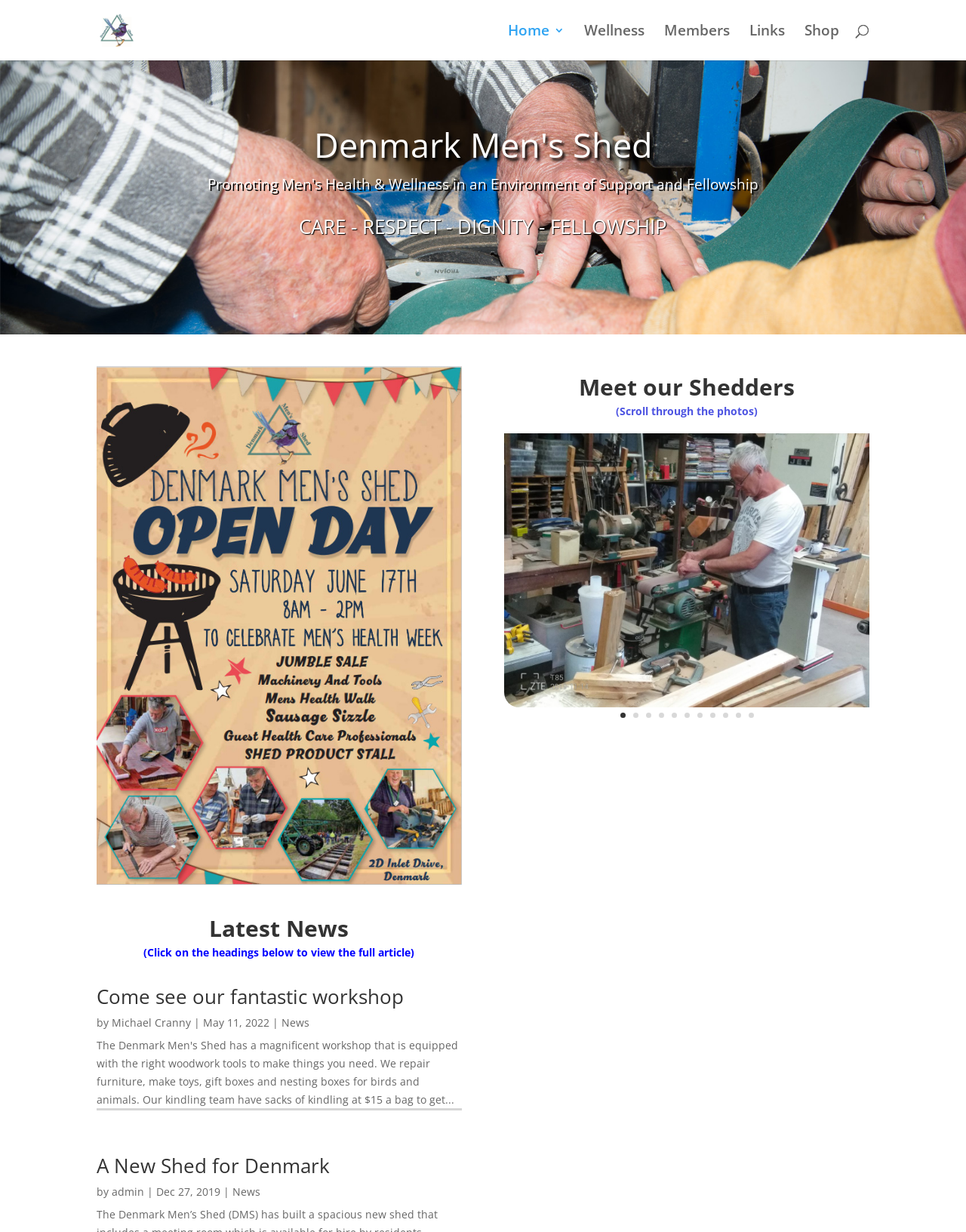Highlight the bounding box coordinates of the region I should click on to meet the following instruction: "View the full article of Come see our fantastic workshop".

[0.1, 0.798, 0.418, 0.82]